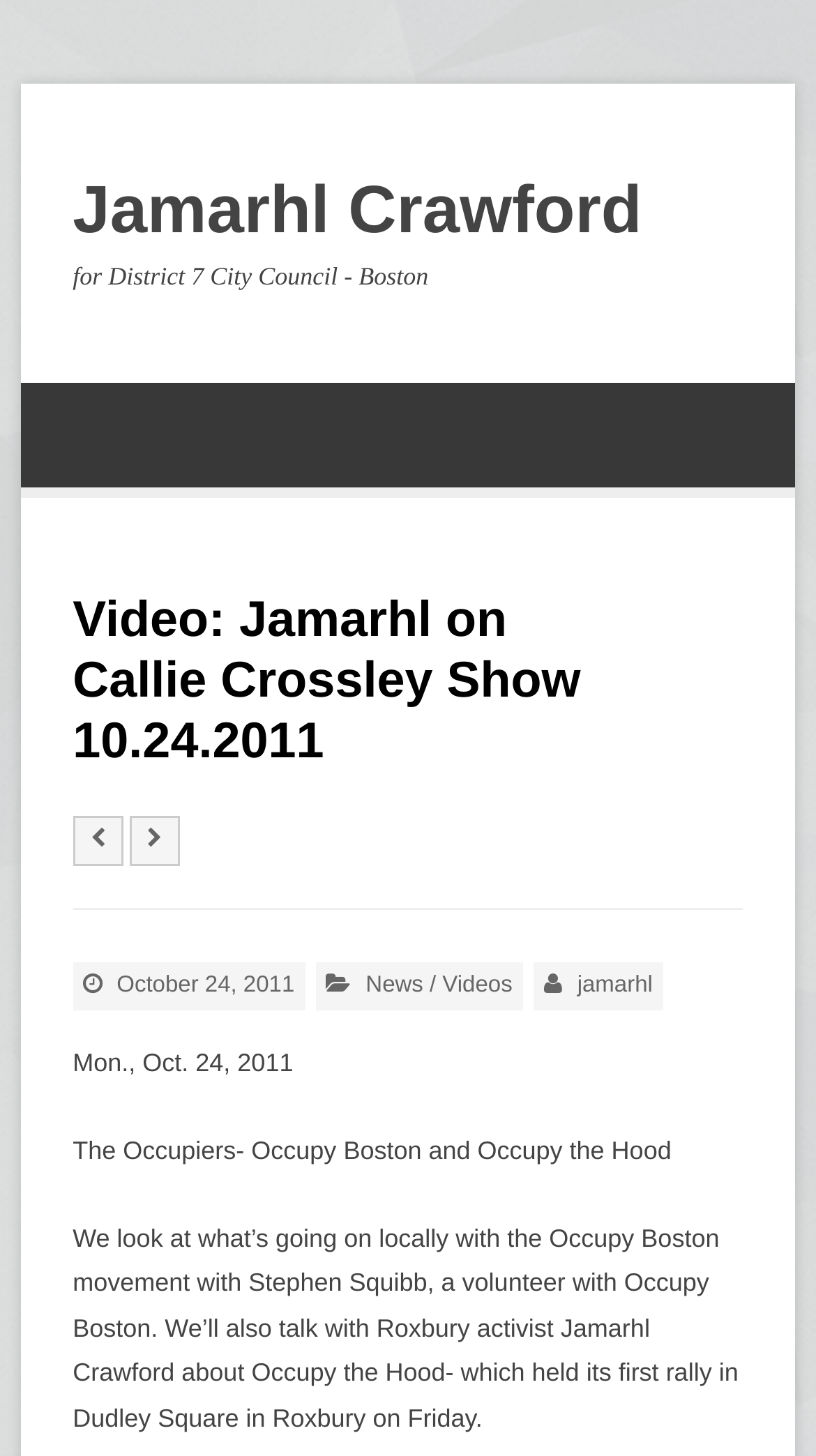Please give a concise answer to this question using a single word or phrase: 
What is the date of the video?

October 24, 2011